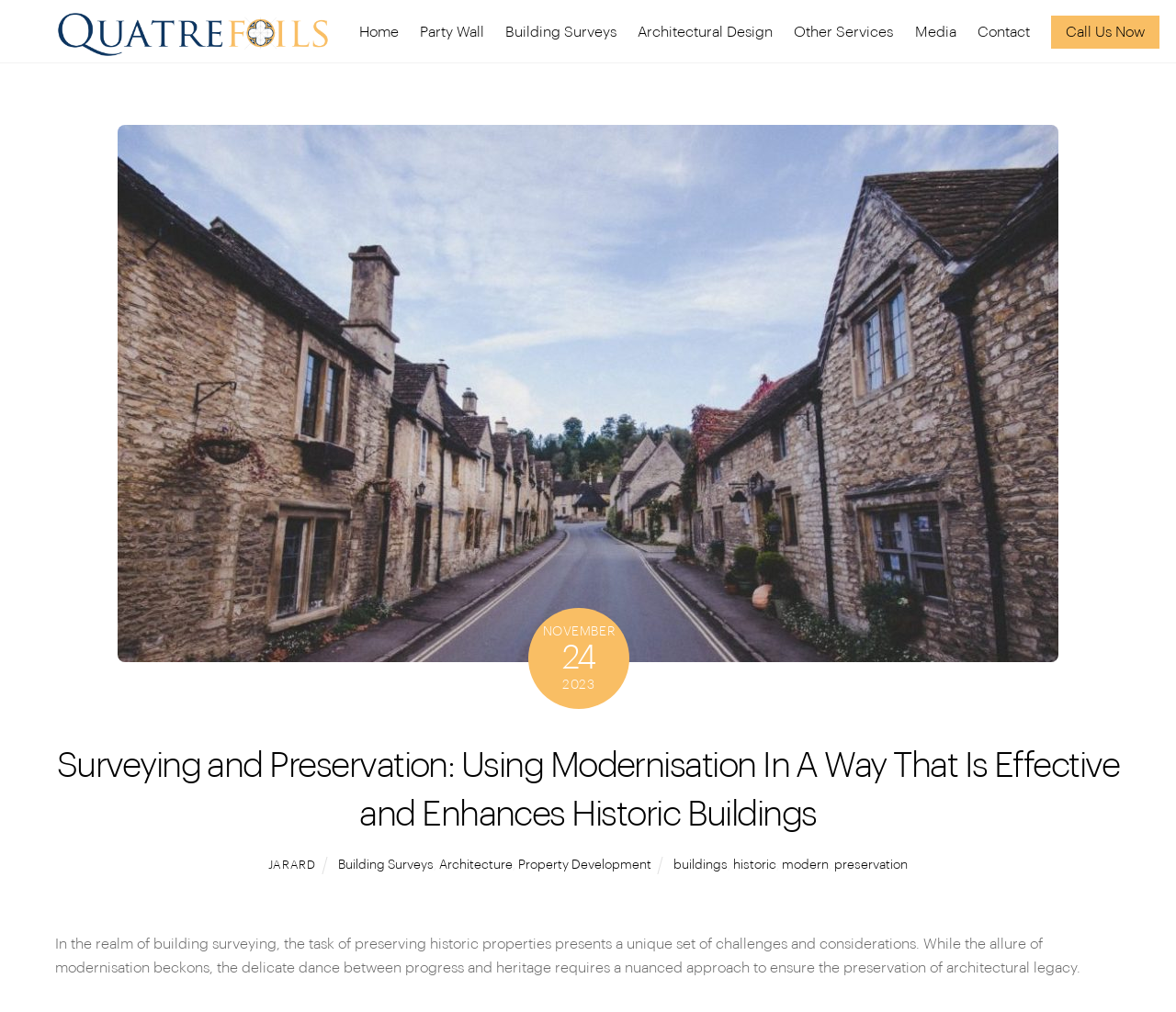Provide a thorough description of this webpage.

This webpage is about building surveying and preservation, specifically discussing the challenges of modernizing historic properties while preserving their heritage. 

At the top left corner, there is a logo of QuatreFoils Chartered Surveyors, accompanied by a link to the company's homepage. 

To the right of the logo, there is a navigation menu with links to various services, including Home, Party Wall, Building Surveys, Architectural Design, Other Services, Media, and Contact. 

Below the navigation menu, there is a large image of a street lined with historic homes, with a link to the image. 

On the right side of the image, there is a section with a date, November 24, 2023, displayed in a vertical format. 

Below the image, there is a heading that matches the title of the webpage, "Surveying and Preservation: Using Modernisation In A Way That Is Effective and Enhances Historic Buildings". 

Under the heading, there is a paragraph of text that summarizes the challenges of preserving historic properties while modernizing them. 

To the right of the paragraph, there are several links to related topics, including Building Surveys, Architecture, Property Development, buildings, historic, modern, and preservation, separated by commas.